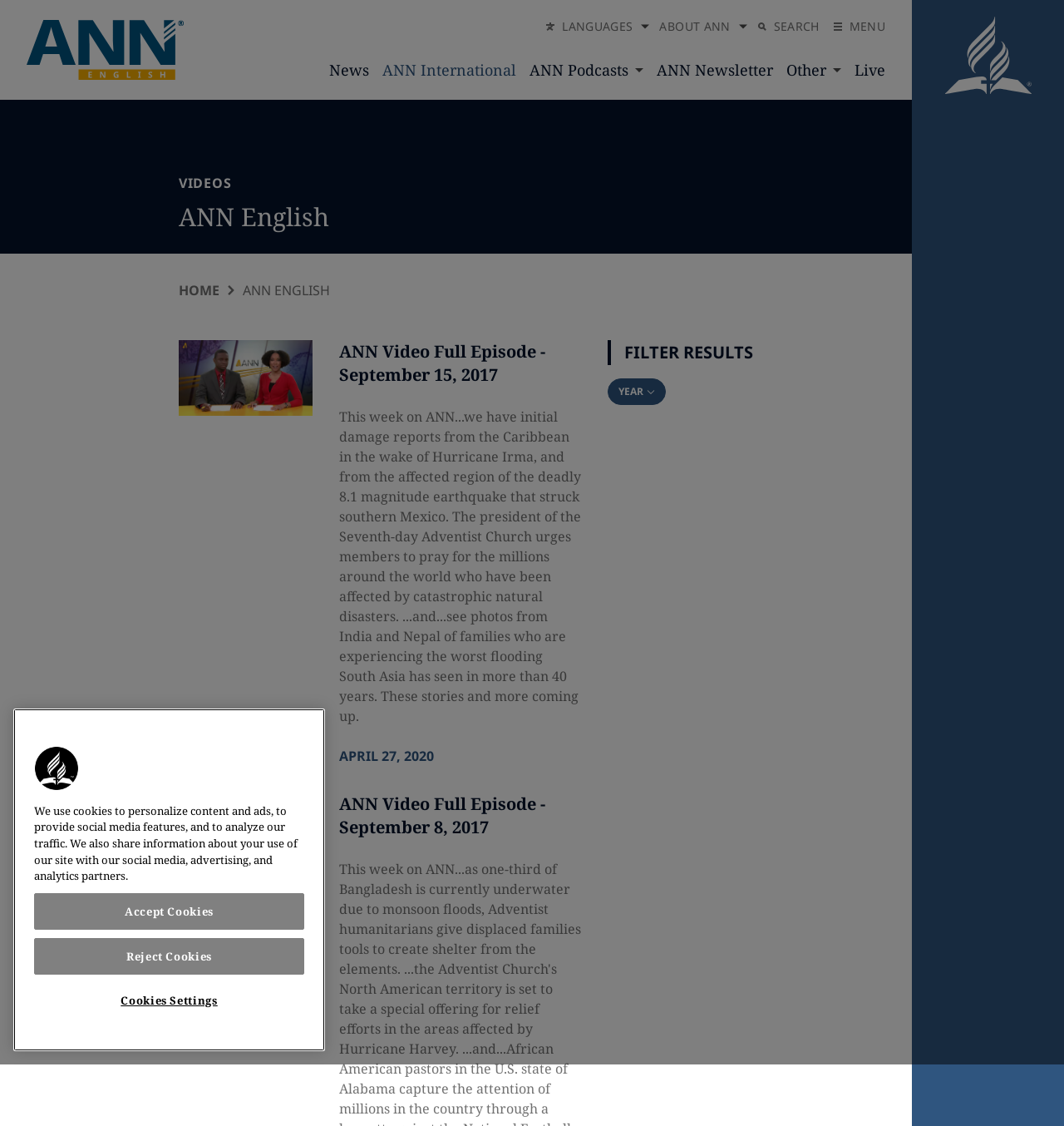Using the information in the image, could you please answer the following question in detail:
What is the title of the first video episode?

I looked at the video episodes listed on the page and found the first one, which is titled 'ANN Video Full Episode - September 15, 2017'.